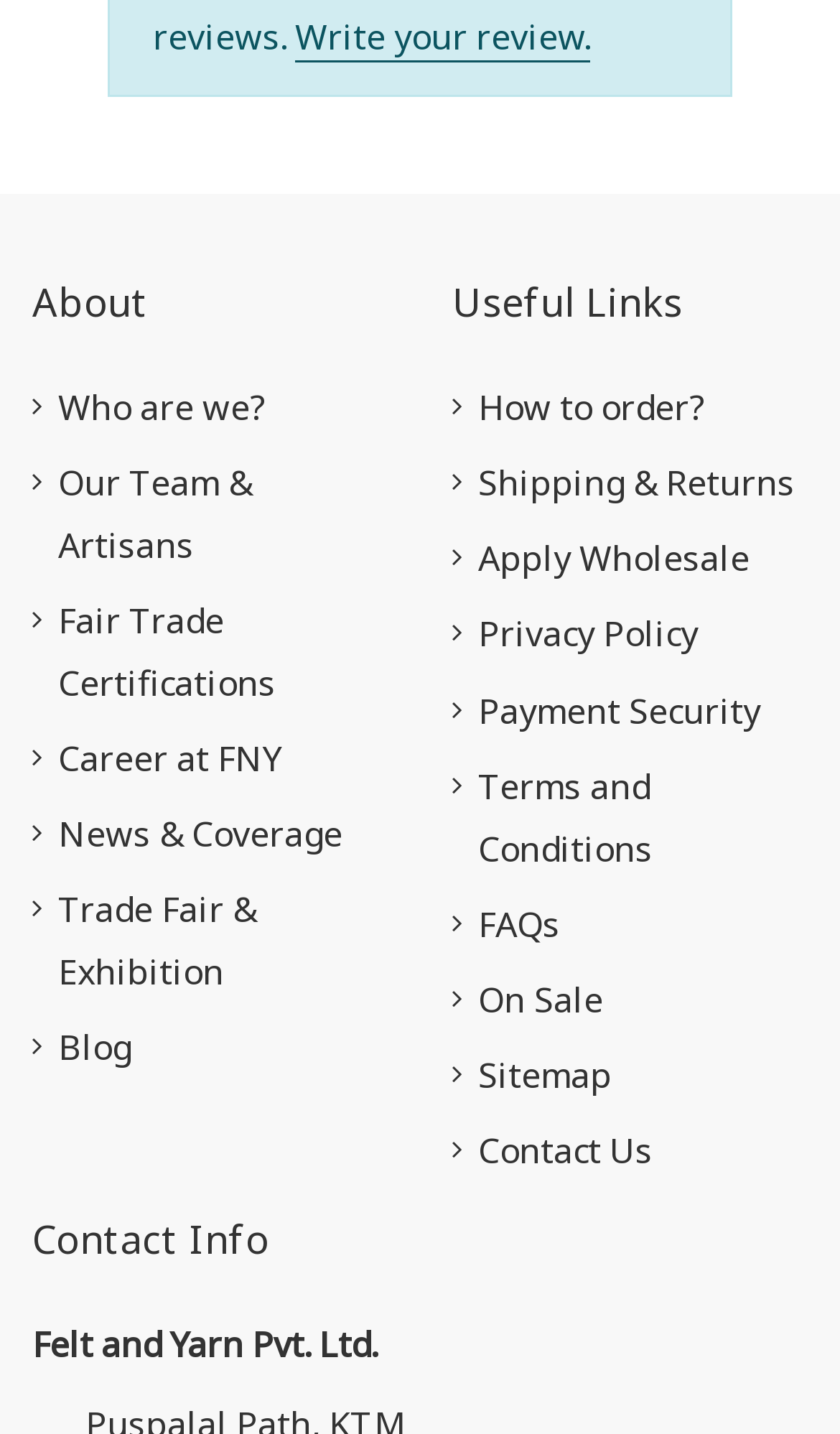Locate the bounding box coordinates for the element described below: "Shipping & Returns". The coordinates must be four float values between 0 and 1, formatted as [left, top, right, bottom].

[0.538, 0.316, 0.946, 0.359]